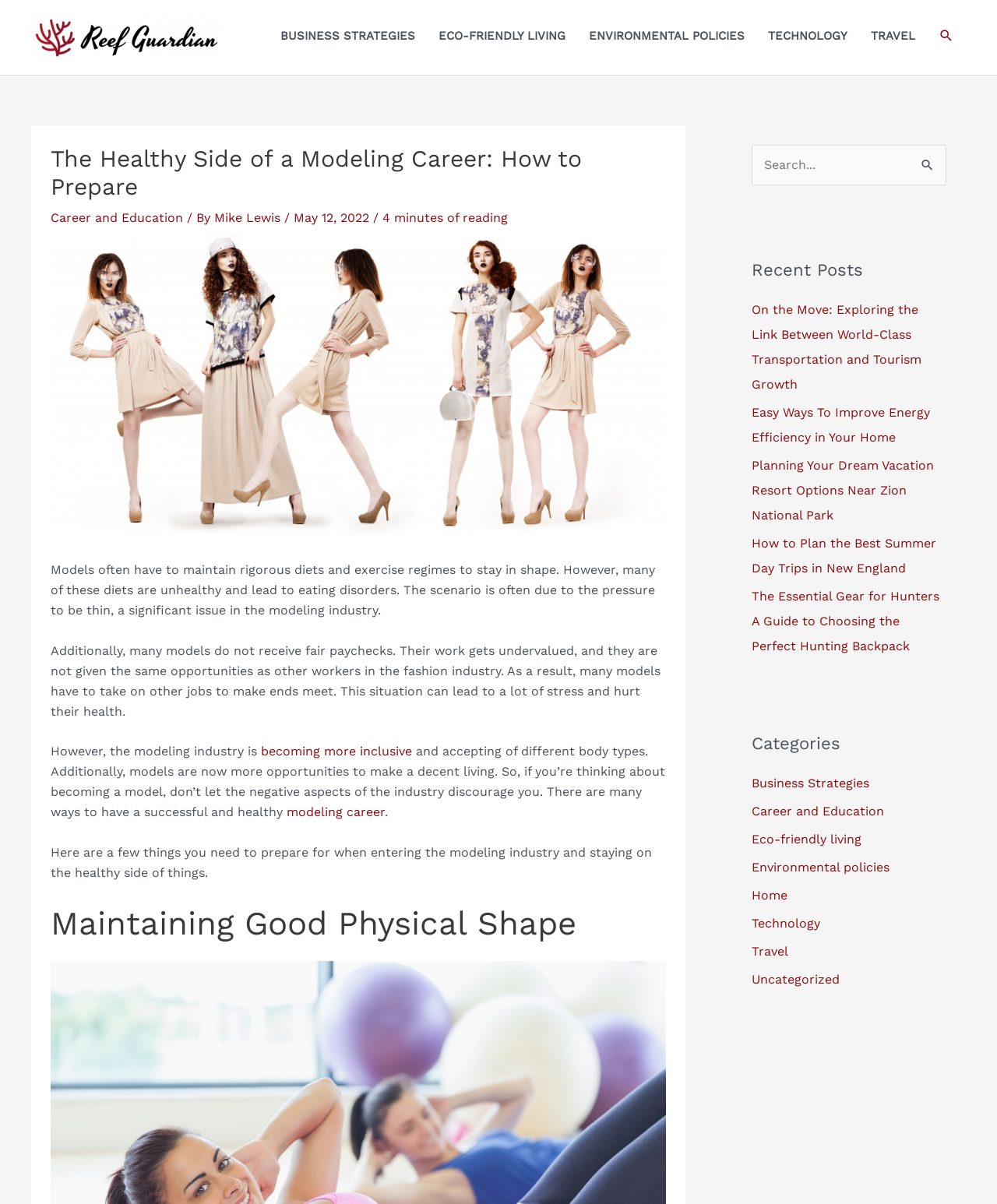Find the bounding box coordinates of the element to click in order to complete the given instruction: "Click the 'BUSINESS STRATEGIES' link."

[0.27, 0.01, 0.428, 0.049]